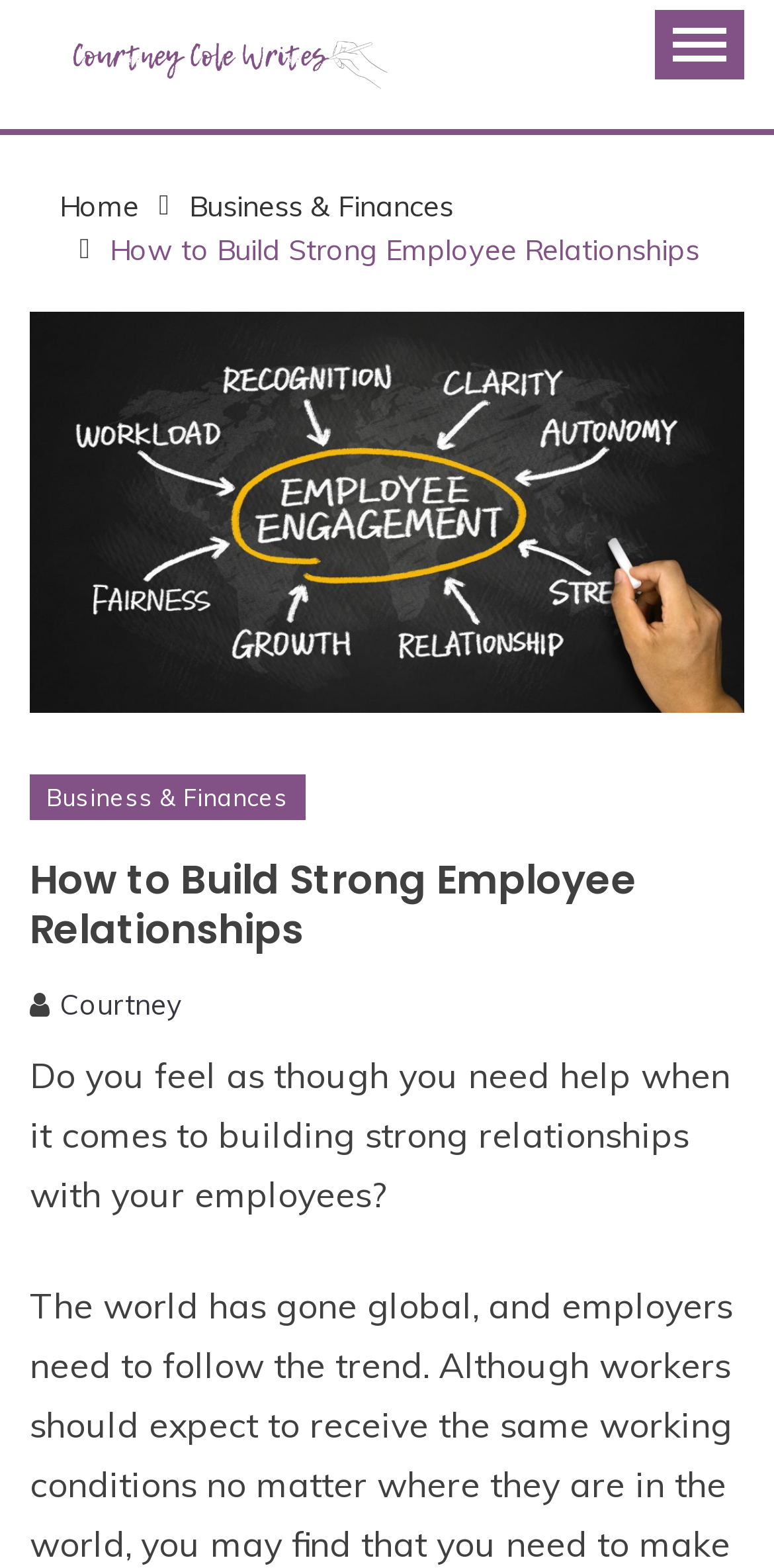What is the type of image at the top of the page?
Kindly answer the question with as much detail as you can.

The image at the top of the page is likely a logo, as it is an image with the text 'Courtney Cole Writes' and is located at the top of the page, which is a common location for logos.